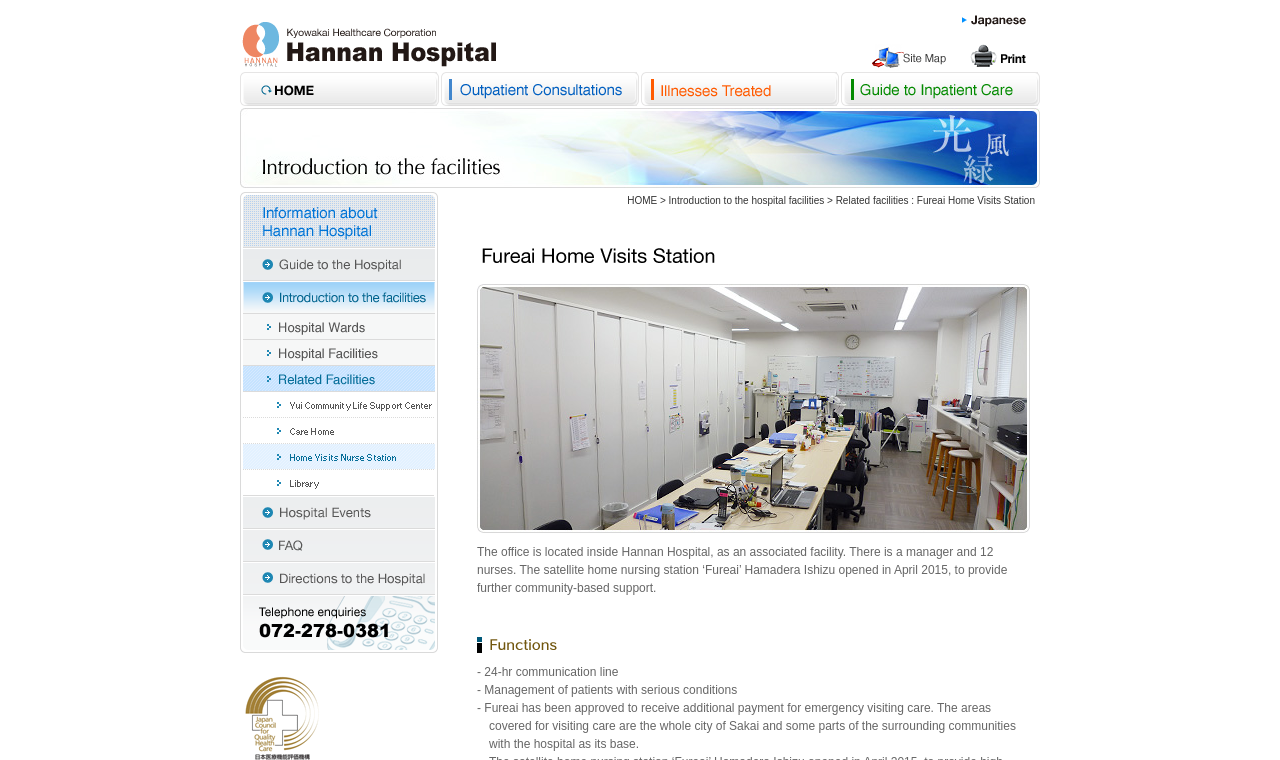How many nurses are there in Fureai?
Using the image as a reference, answer with just one word or a short phrase.

12